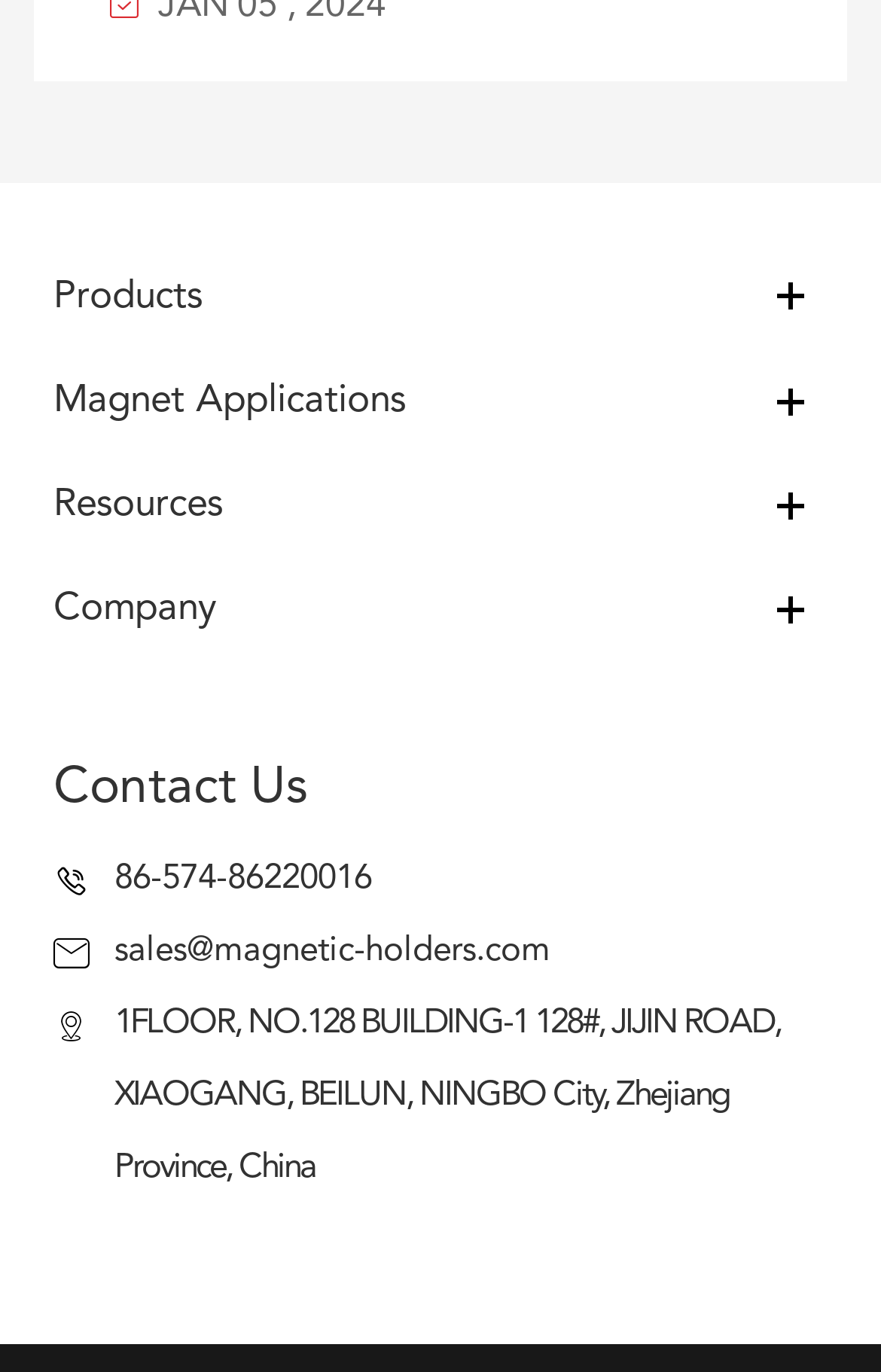What type of products are offered on this website?
Based on the visual content, answer with a single word or a brief phrase.

Magnets